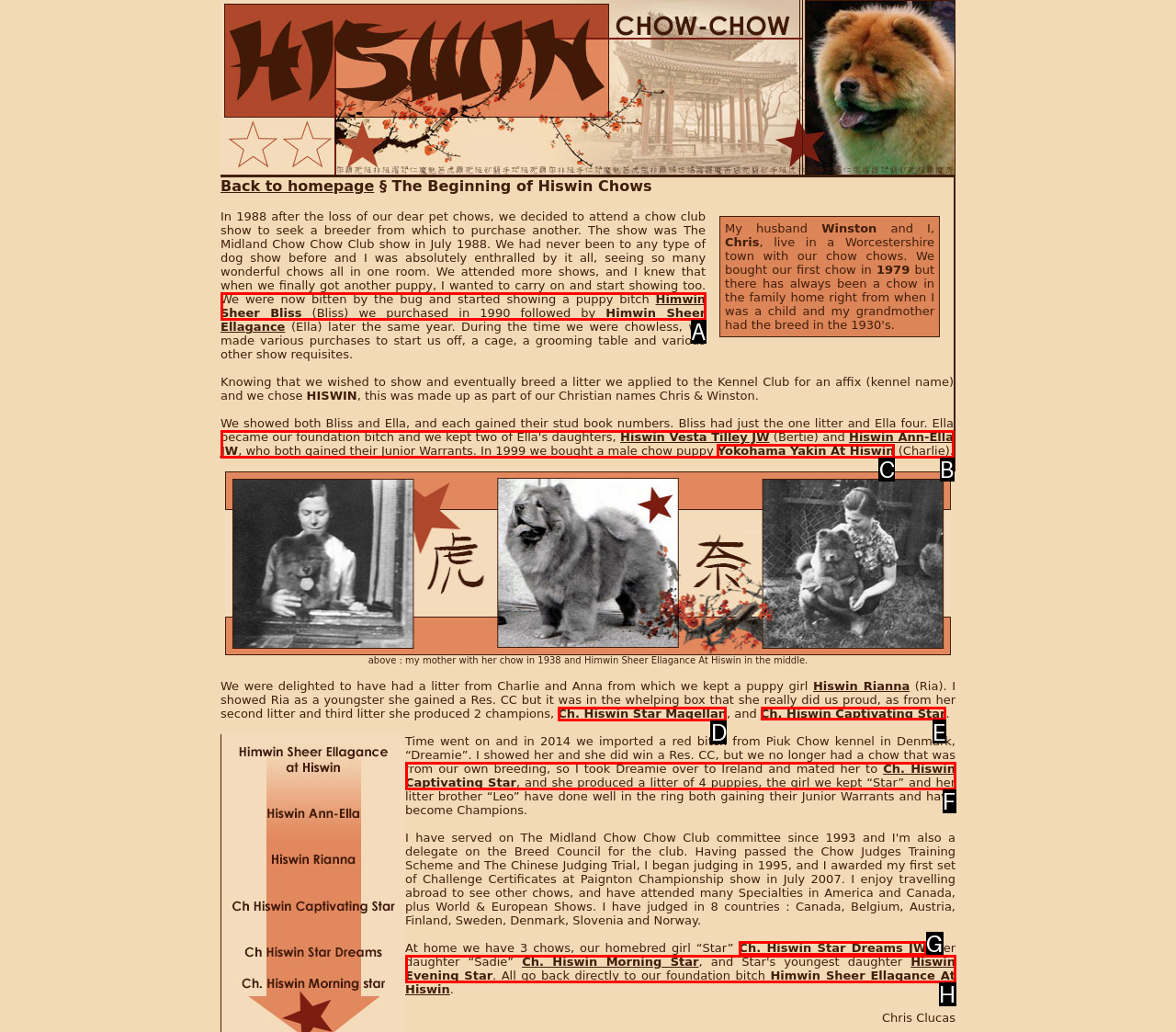Given the task: Learn more about 'Ch. Hiswin Captivating Star', indicate which boxed UI element should be clicked. Provide your answer using the letter associated with the correct choice.

E